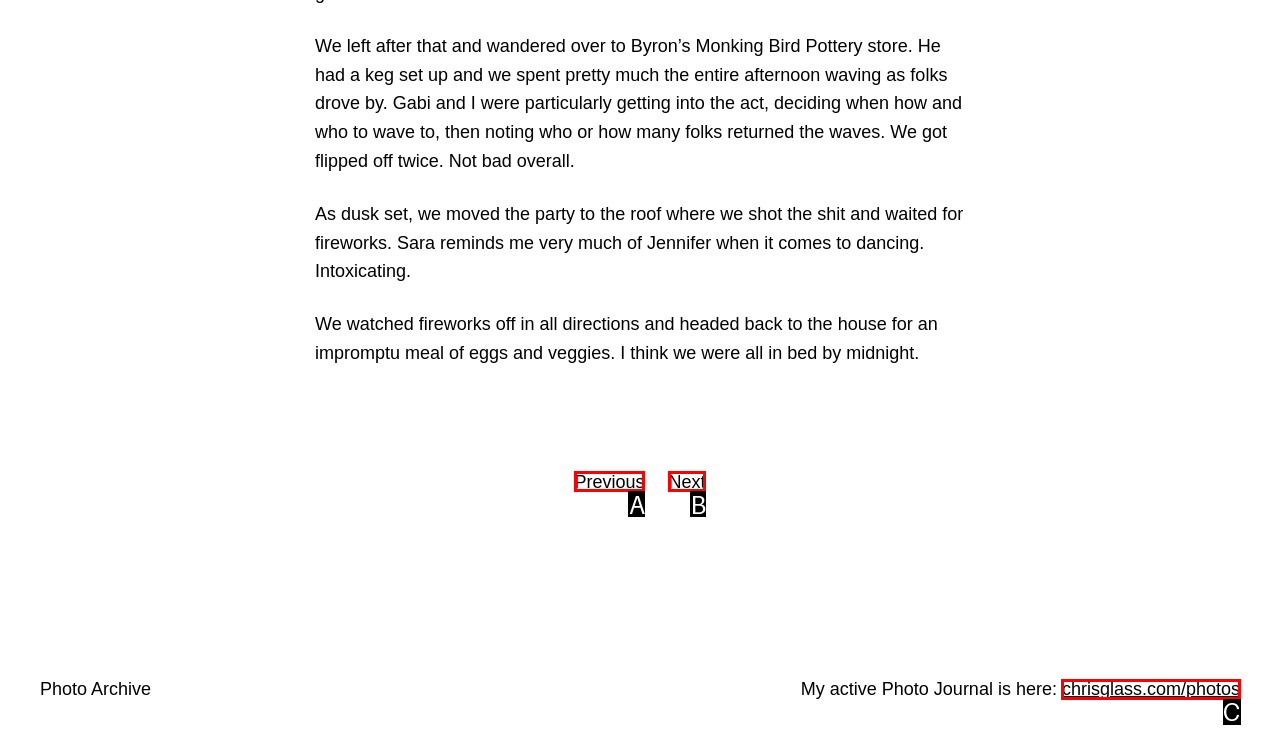Determine which option aligns with the description: Classical. Provide the letter of the chosen option directly.

None